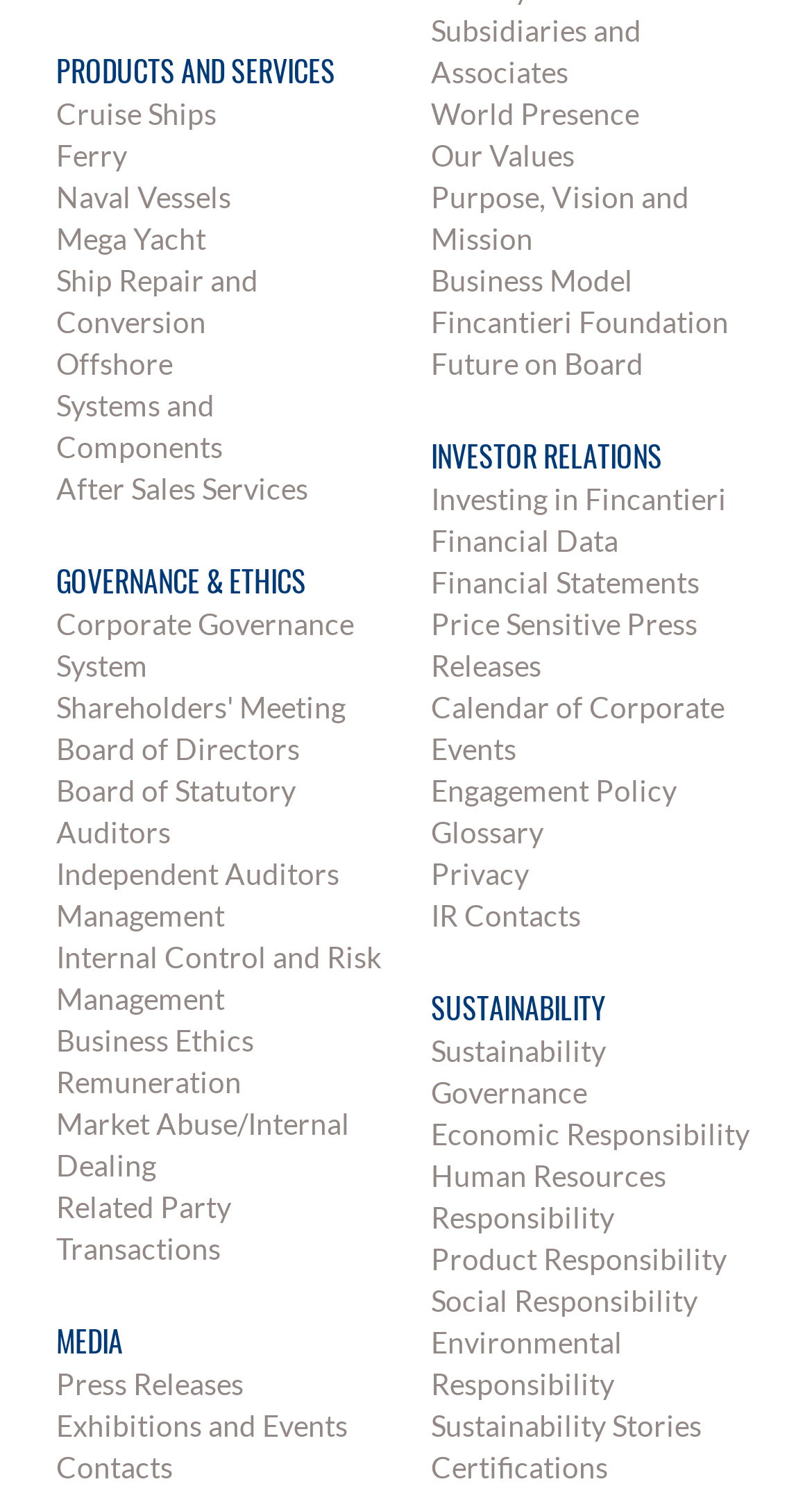Give a short answer to this question using one word or a phrase:
What is the purpose of the Fincantieri Foundation?

Not specified